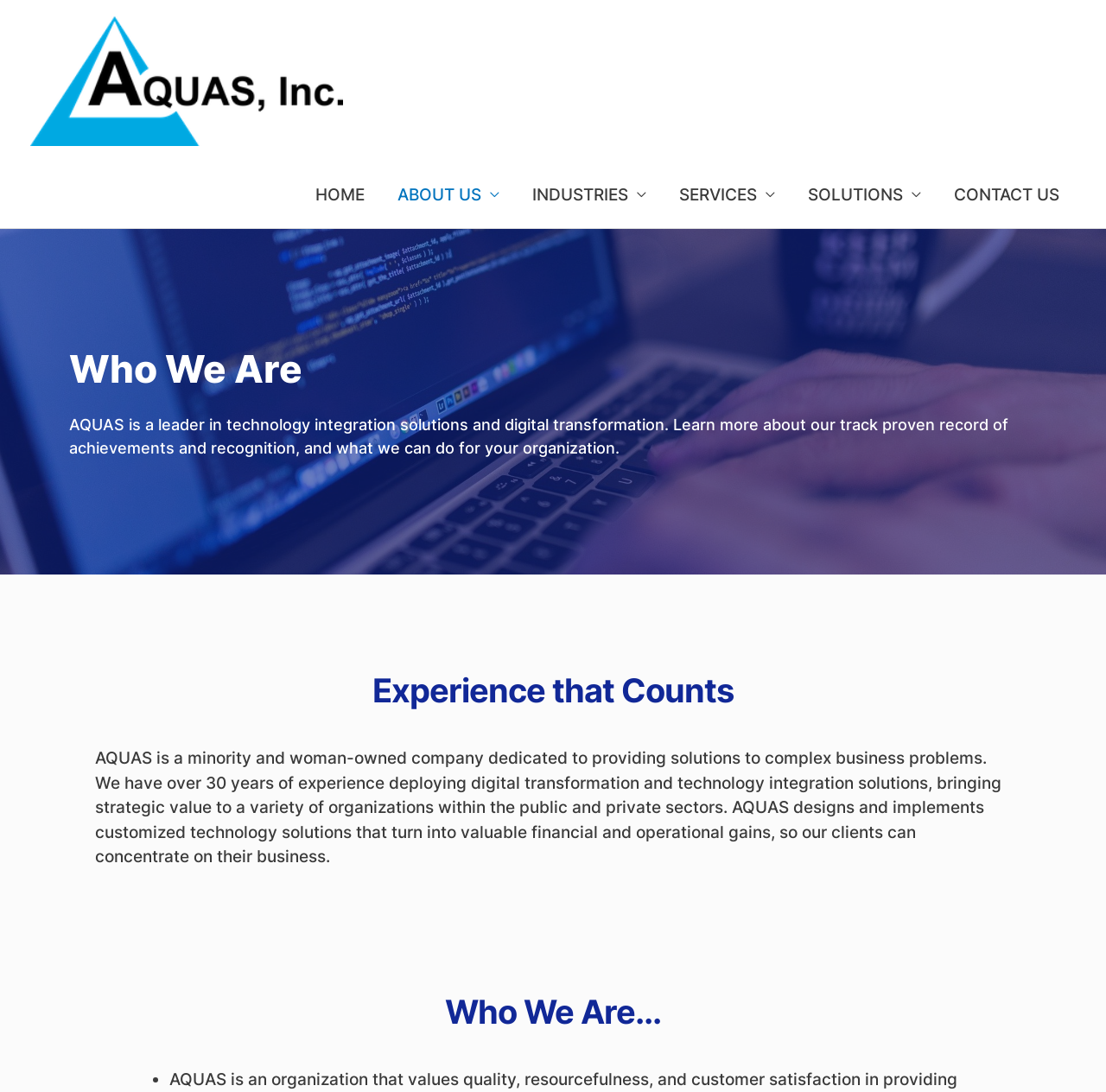Carefully examine the image and provide an in-depth answer to the question: How many years of experience does AQUAS have?

The static text under the heading 'Experience that Counts' mentions that AQUAS has over 30 years of experience deploying digital transformation and technology integration solutions.